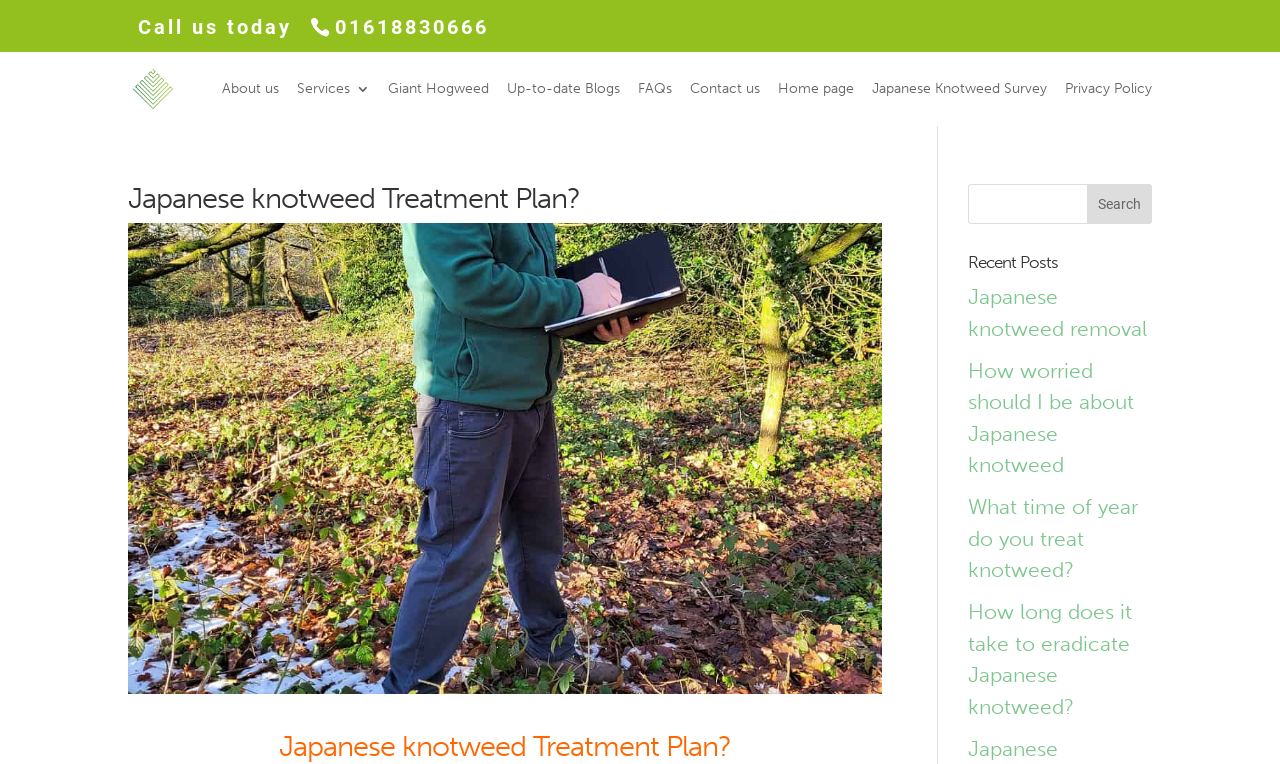What is the purpose of the search bar?
Can you give a detailed and elaborate answer to the question?

I found the search bar by looking at the top-right section of the webpage, where it says 'Search' next to a text input field. The purpose of the search bar is to allow users to search for specific content within the website.